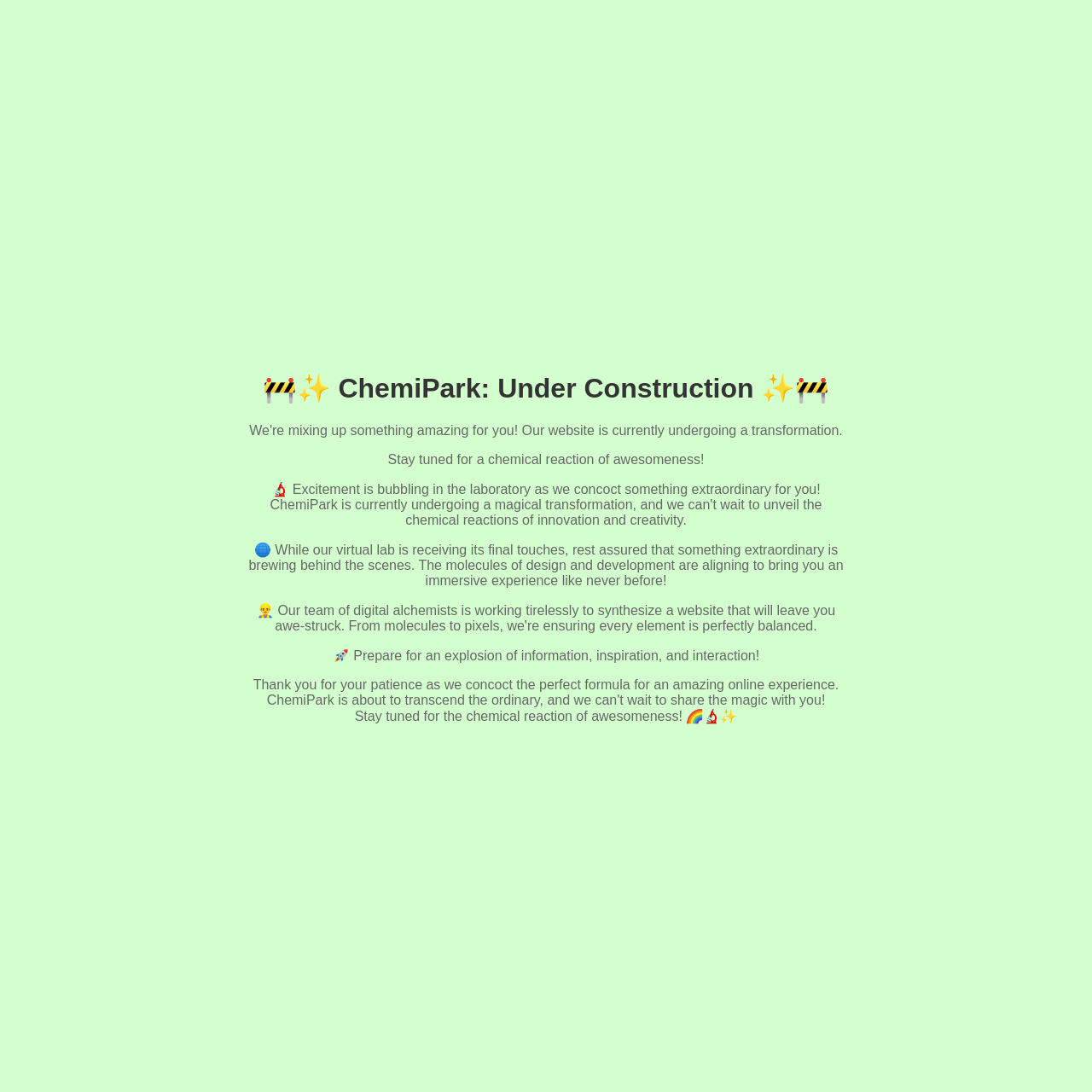Determine the main heading of the webpage and generate its text.

🚧✨ ChemiPark: Under Construction ✨🚧